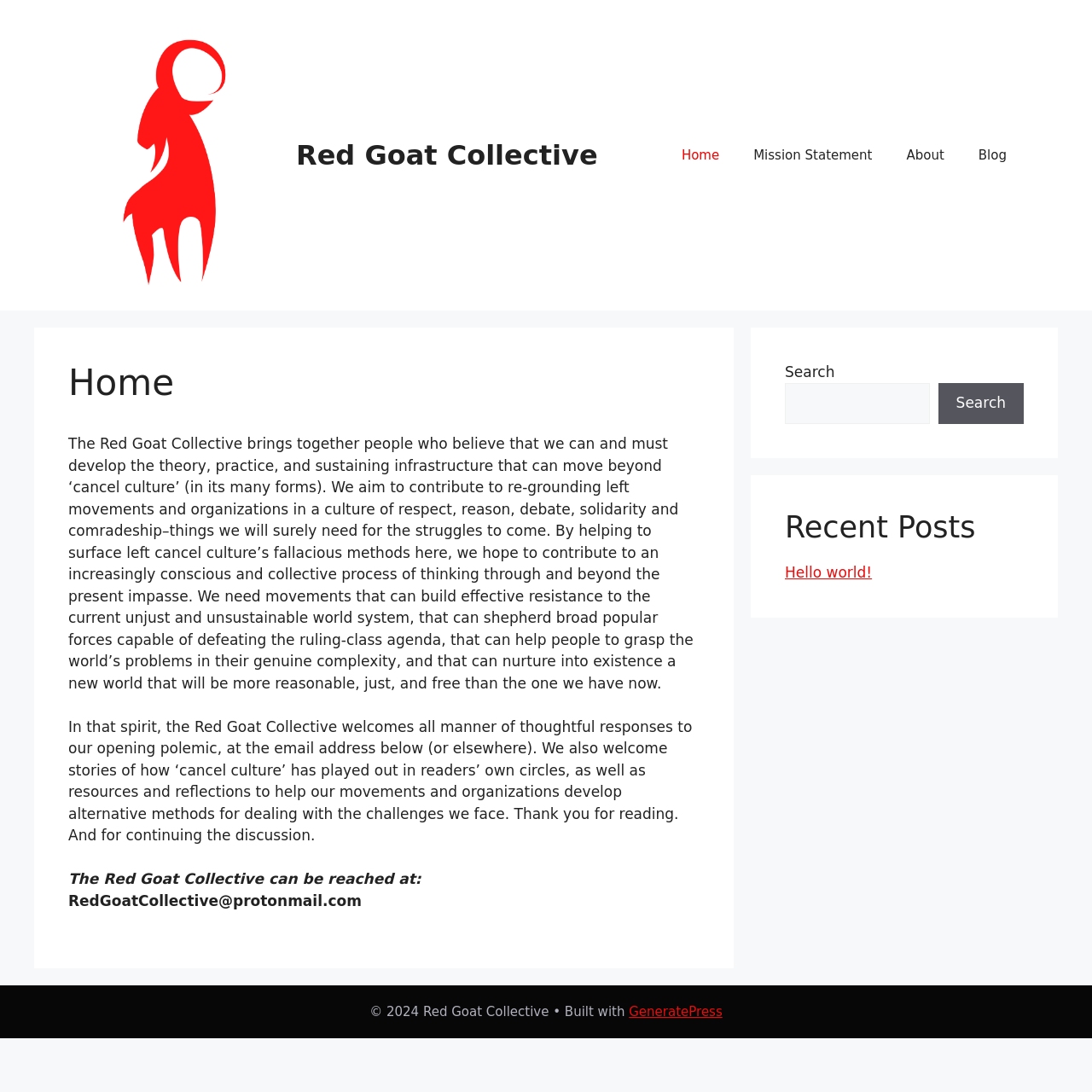Respond to the question below with a single word or phrase: How can one contact the Red Goat Collective?

Via email